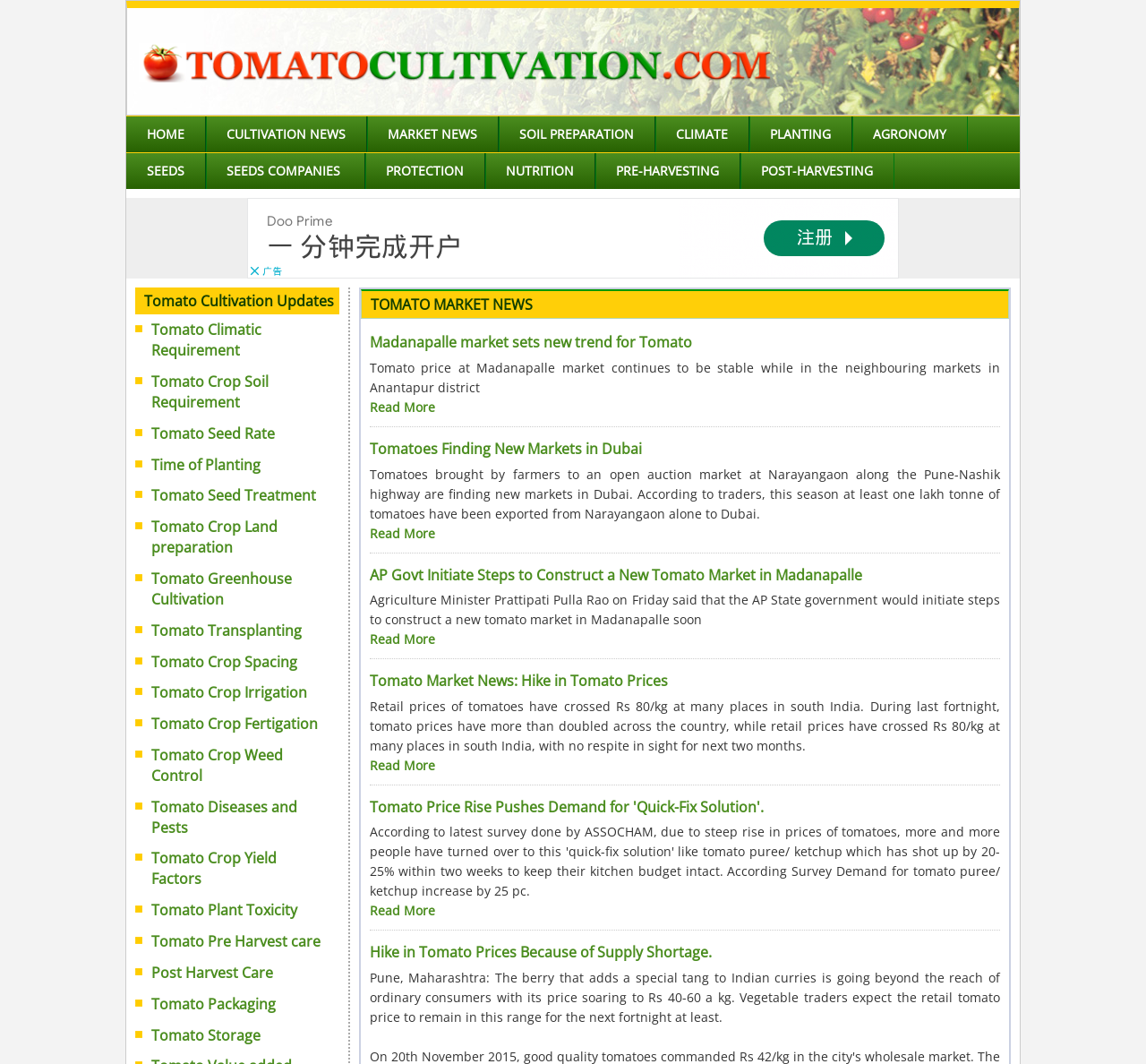Find and specify the bounding box coordinates that correspond to the clickable region for the instruction: "Click on the HOME link".

[0.116, 0.11, 0.173, 0.143]